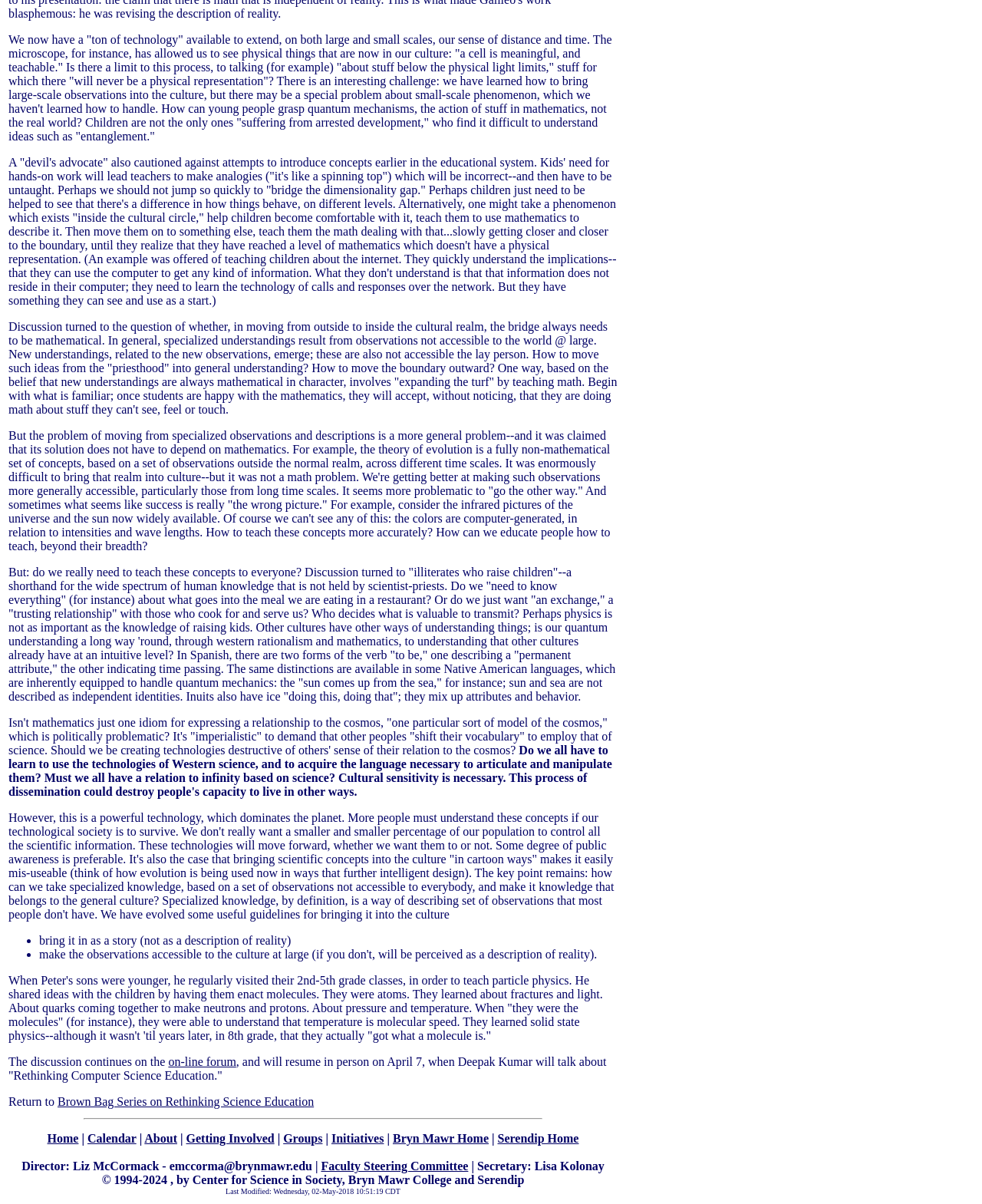Locate the bounding box coordinates of the element that should be clicked to execute the following instruction: "check the About page".

[0.147, 0.94, 0.18, 0.951]